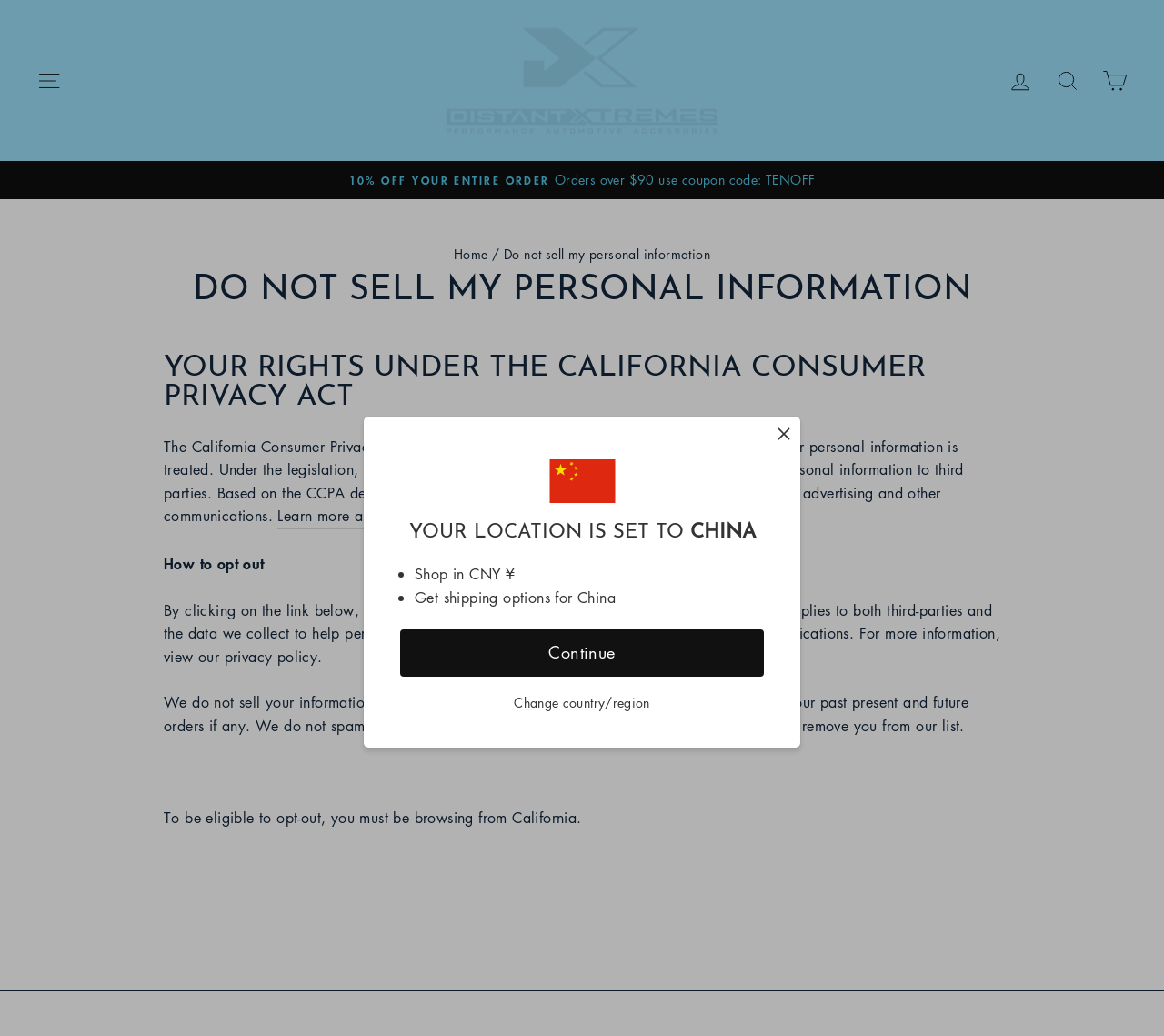Identify the bounding box coordinates for the UI element described as: "Cart".

[0.938, 0.059, 0.978, 0.097]